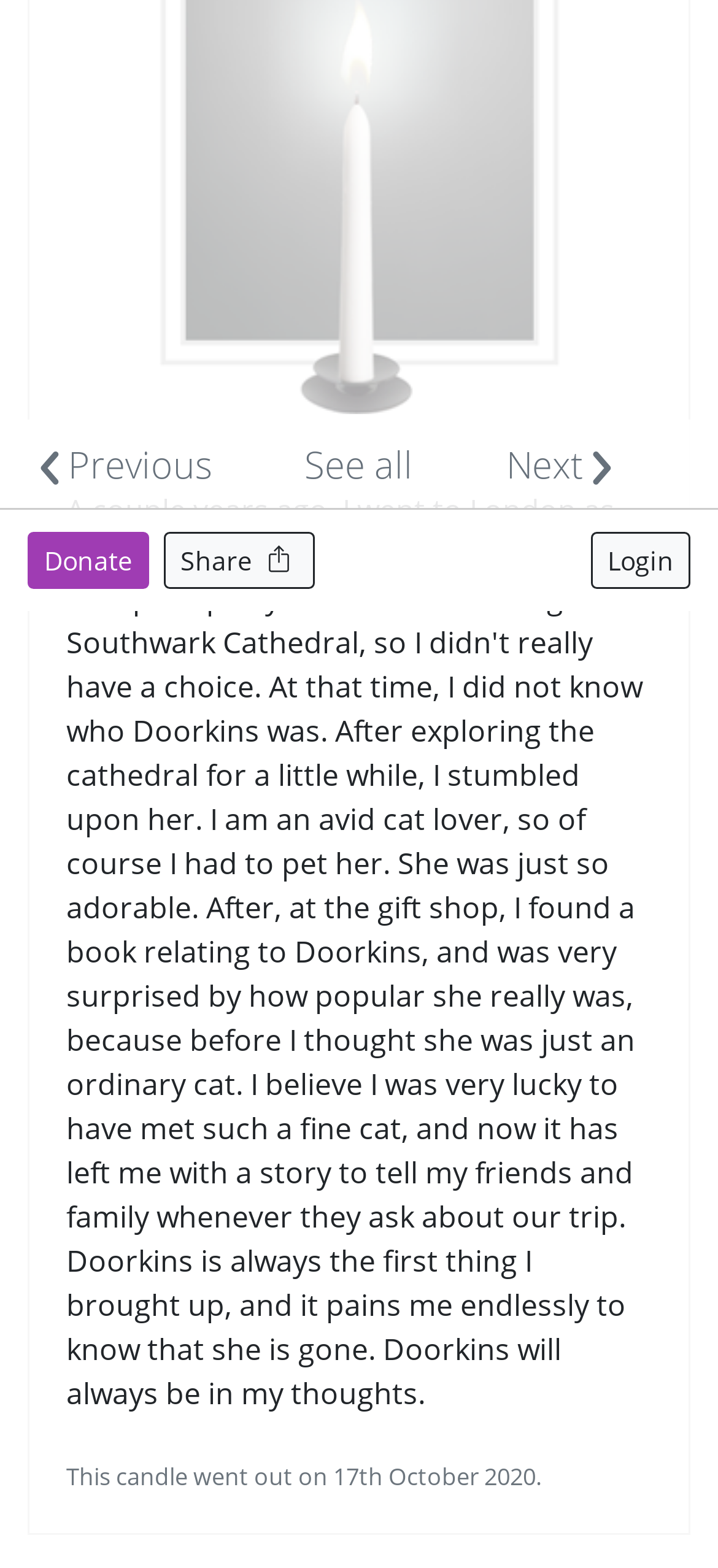Given the description "Панели управления", determine the bounding box of the corresponding UI element.

None